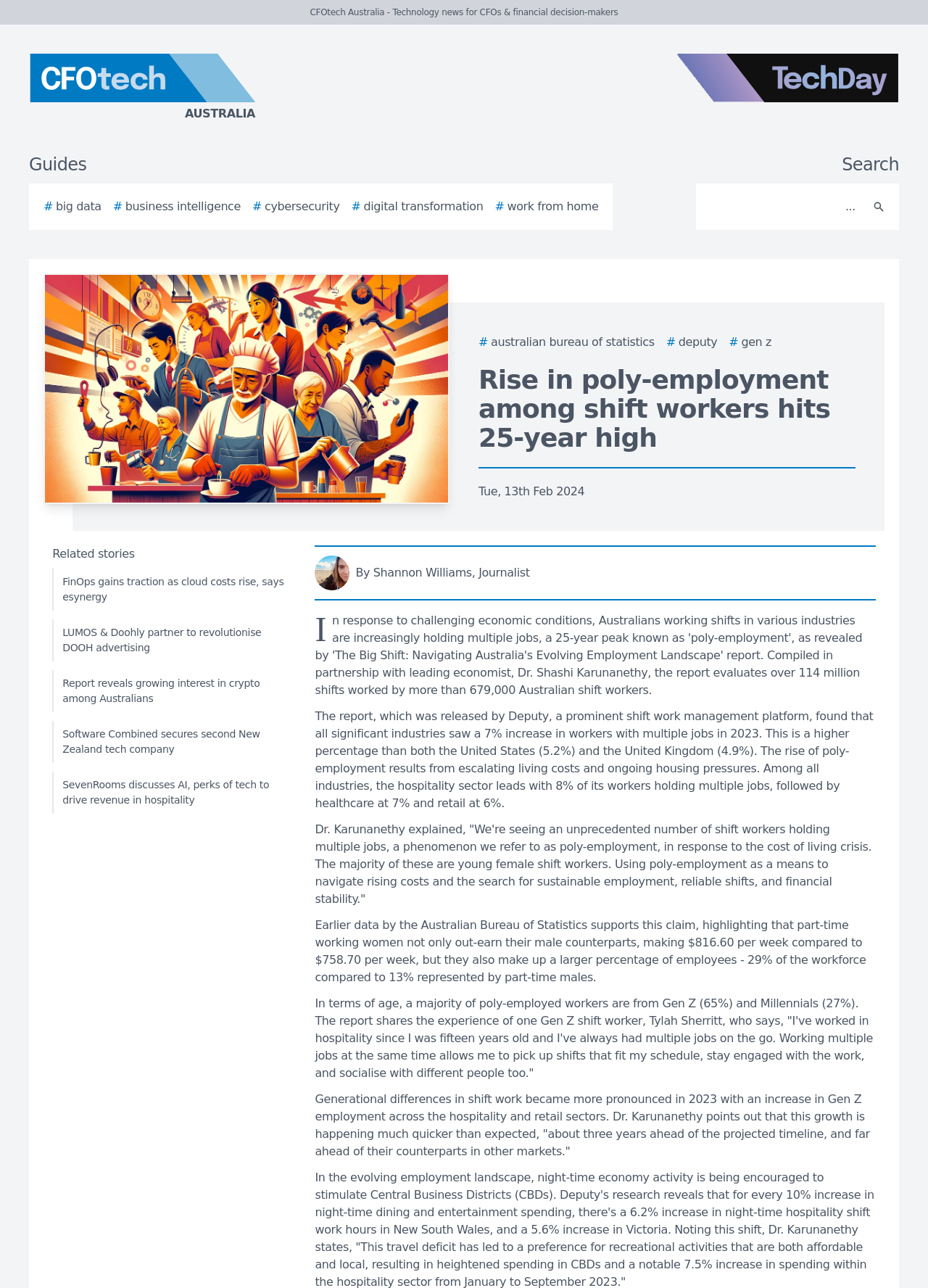What is the age group that makes up the majority of poly-employed workers?
From the screenshot, provide a brief answer in one word or phrase.

Gen Z